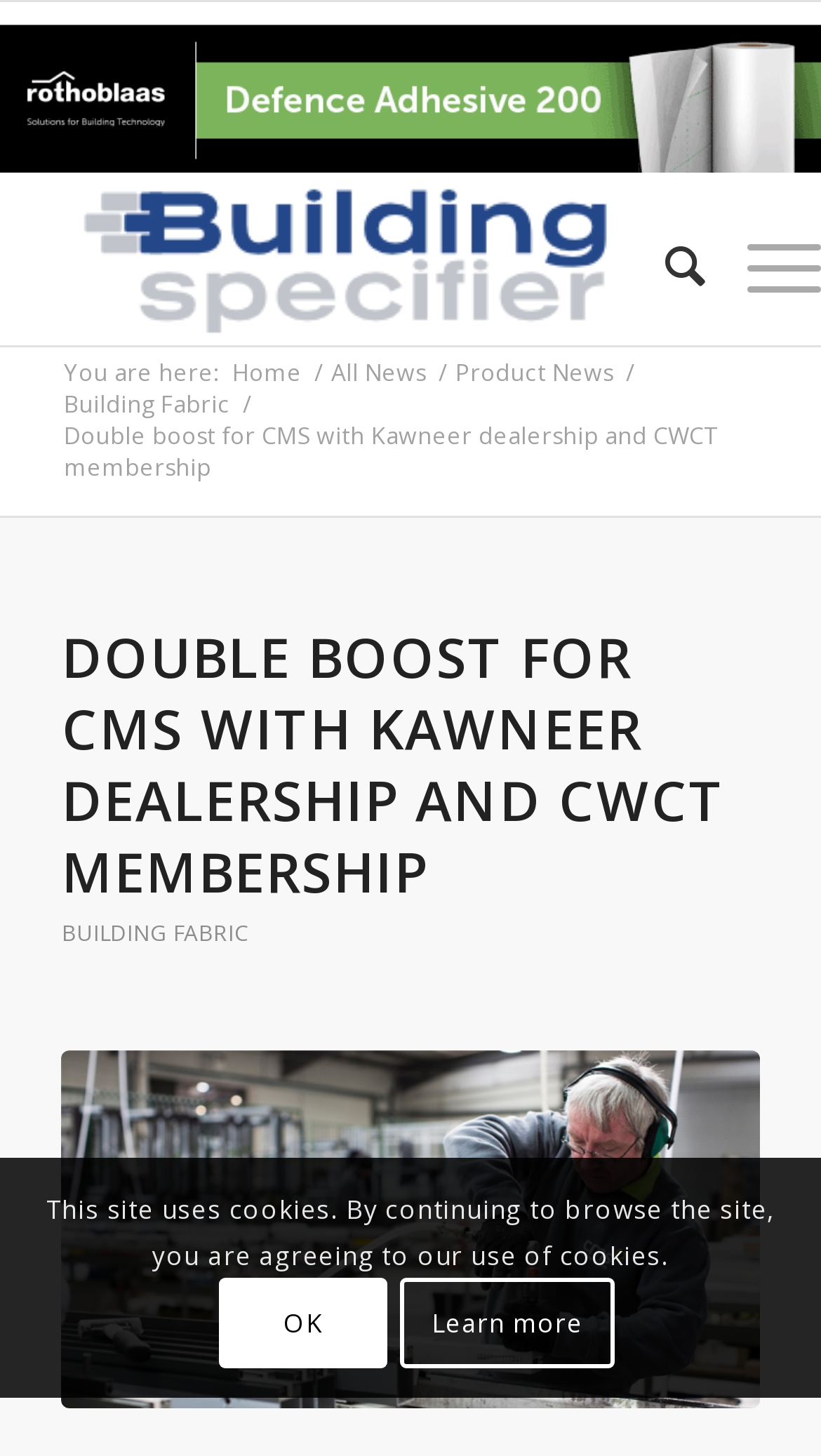Please locate the bounding box coordinates of the element that should be clicked to complete the given instruction: "Click on the Building Specifier link".

[0.075, 0.122, 0.755, 0.238]